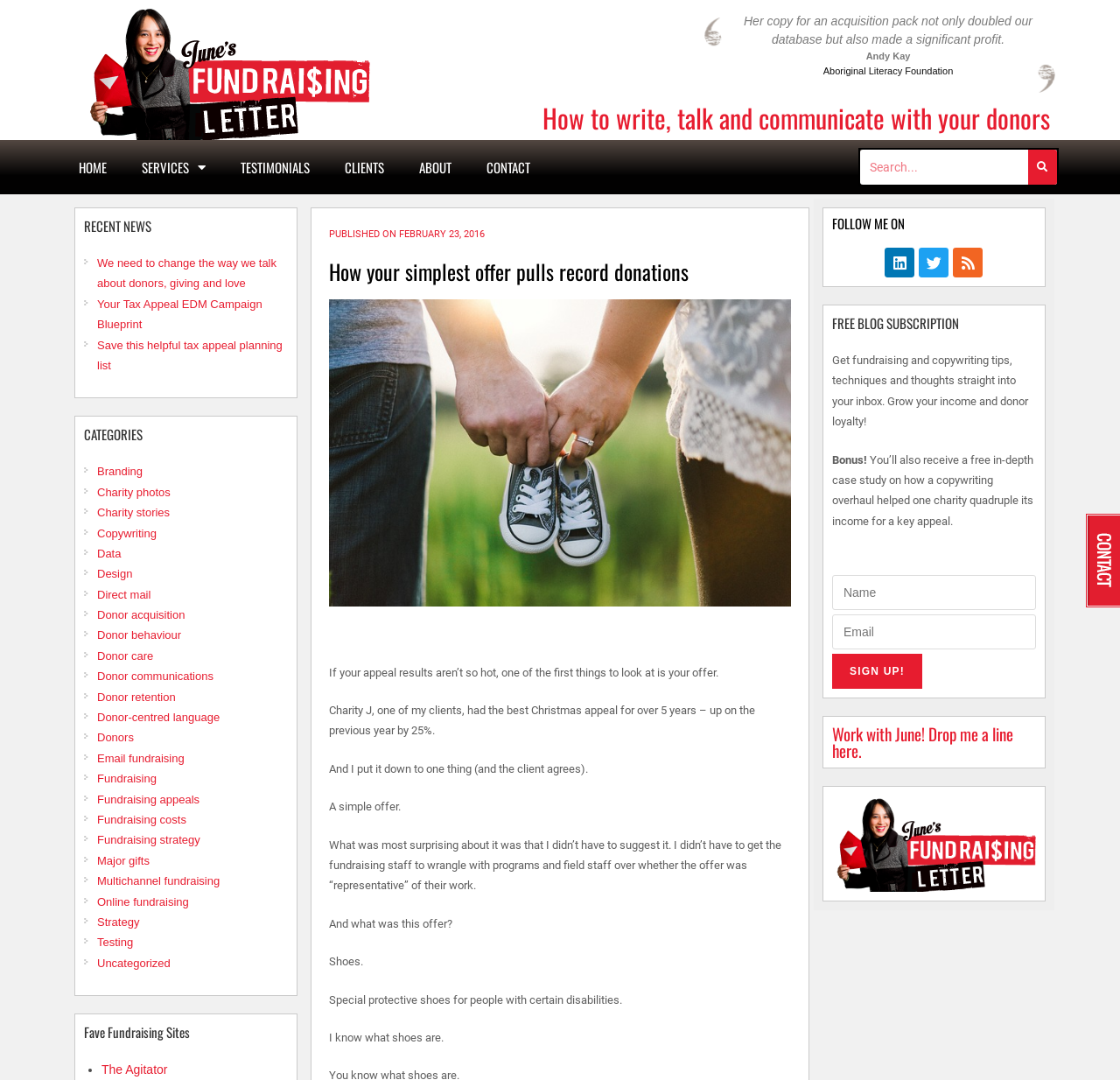Reply to the question with a single word or phrase:
What is the topic of the webpage?

Fundraising